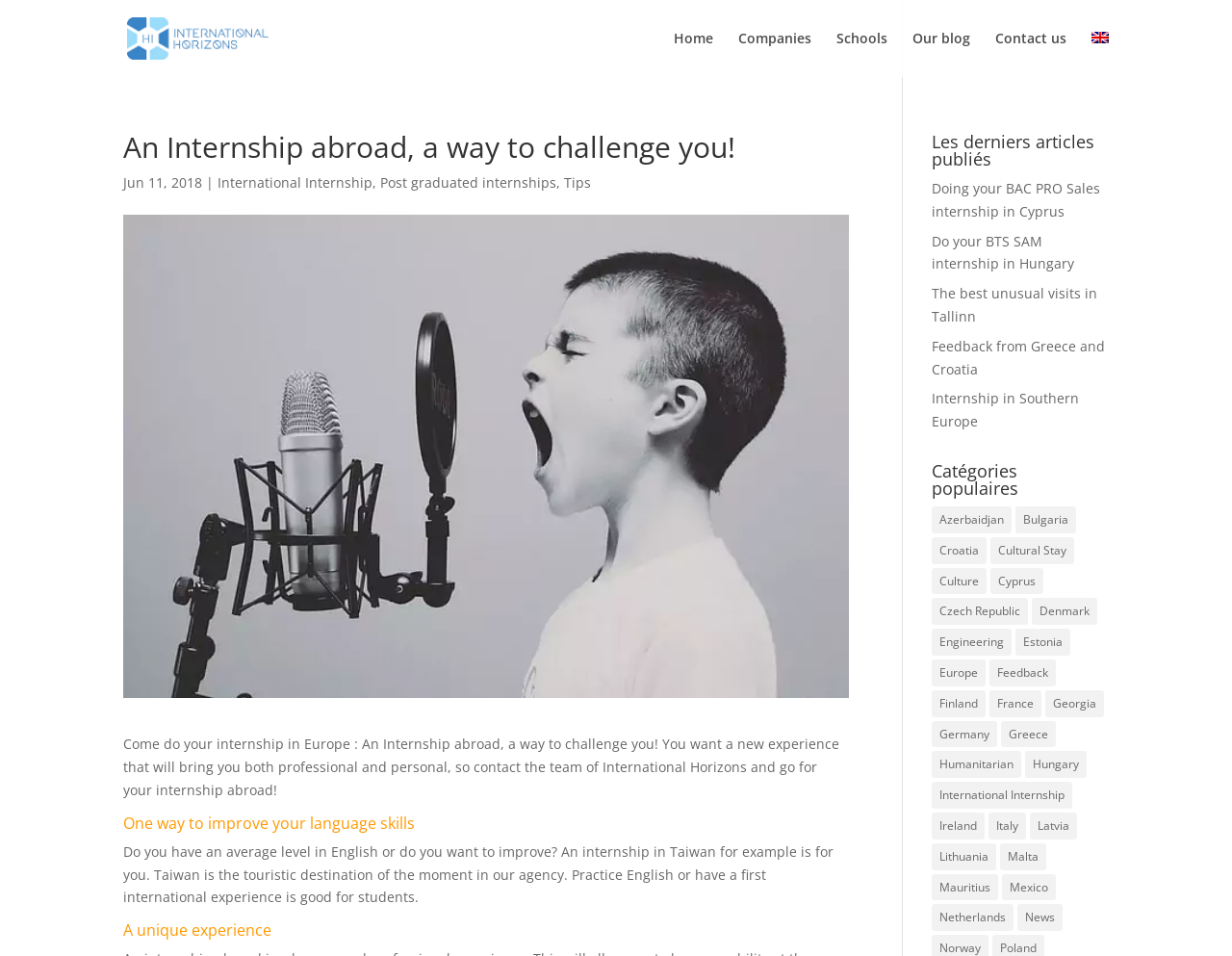Locate the heading on the webpage and return its text.

An Internship abroad, a way to challenge you!